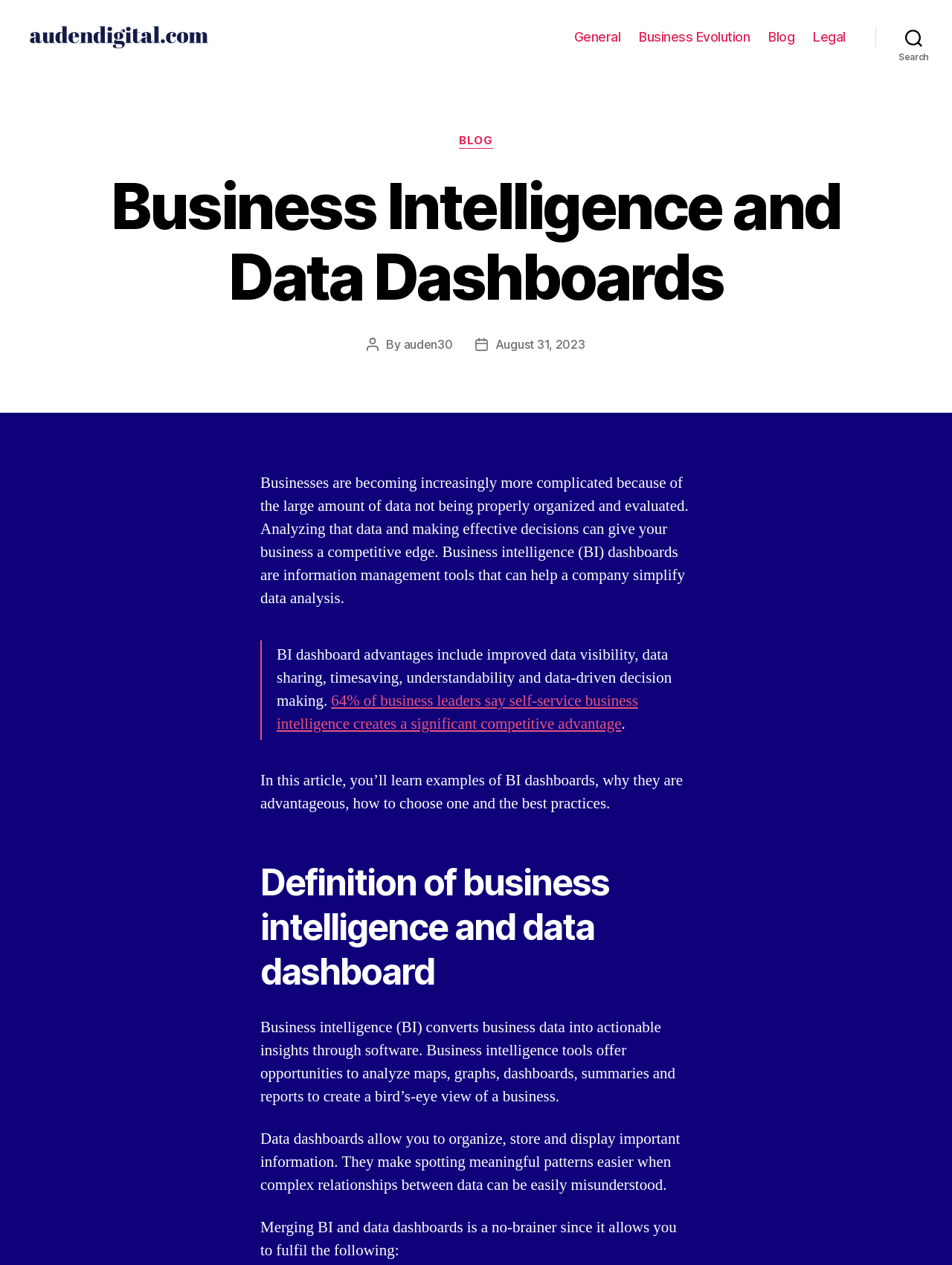Please analyze the image and provide a thorough answer to the question:
Who is the author of the article?

The webpage mentions 'By auden30' in the section 'Post author', which indicates that the author of the article is auden30.